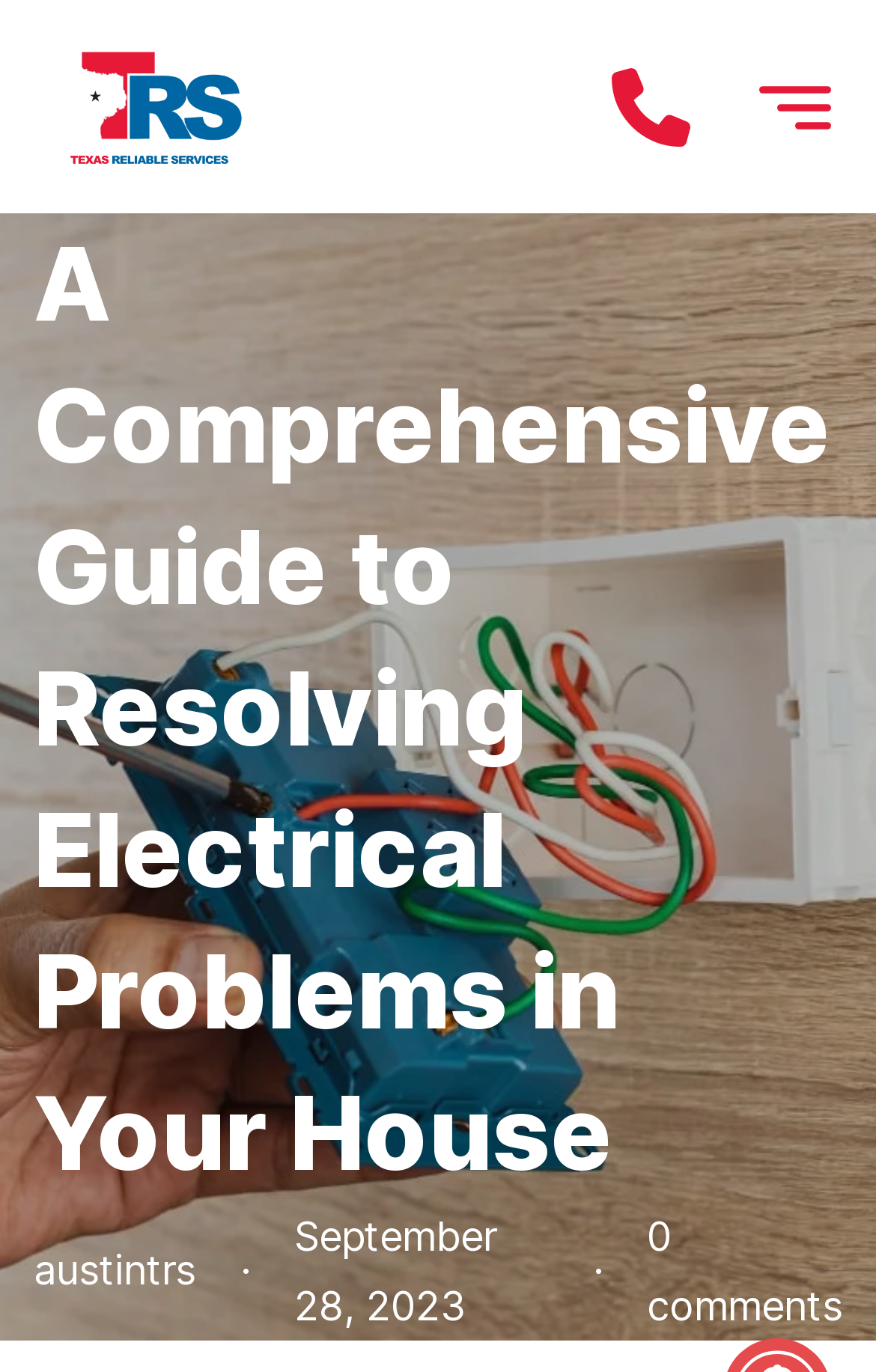Given the description: "title="Call us"", determine the bounding box coordinates of the UI element. The coordinates should be formatted as four float numbers between 0 and 1, [left, top, right, bottom].

[0.698, 0.025, 0.788, 0.131]